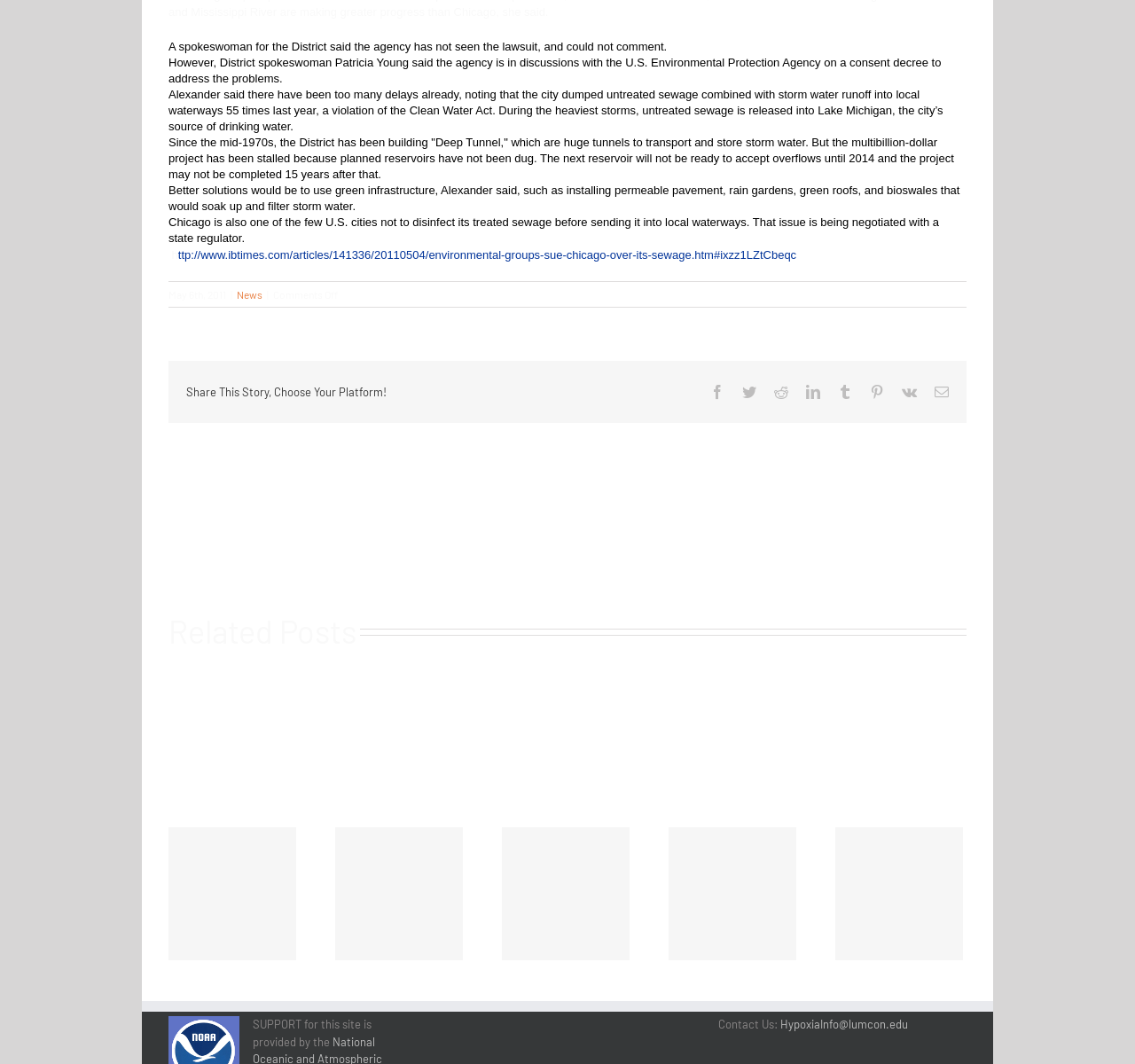Given the following UI element description: "San Diego County SEO", find the bounding box coordinates in the webpage screenshot.

None